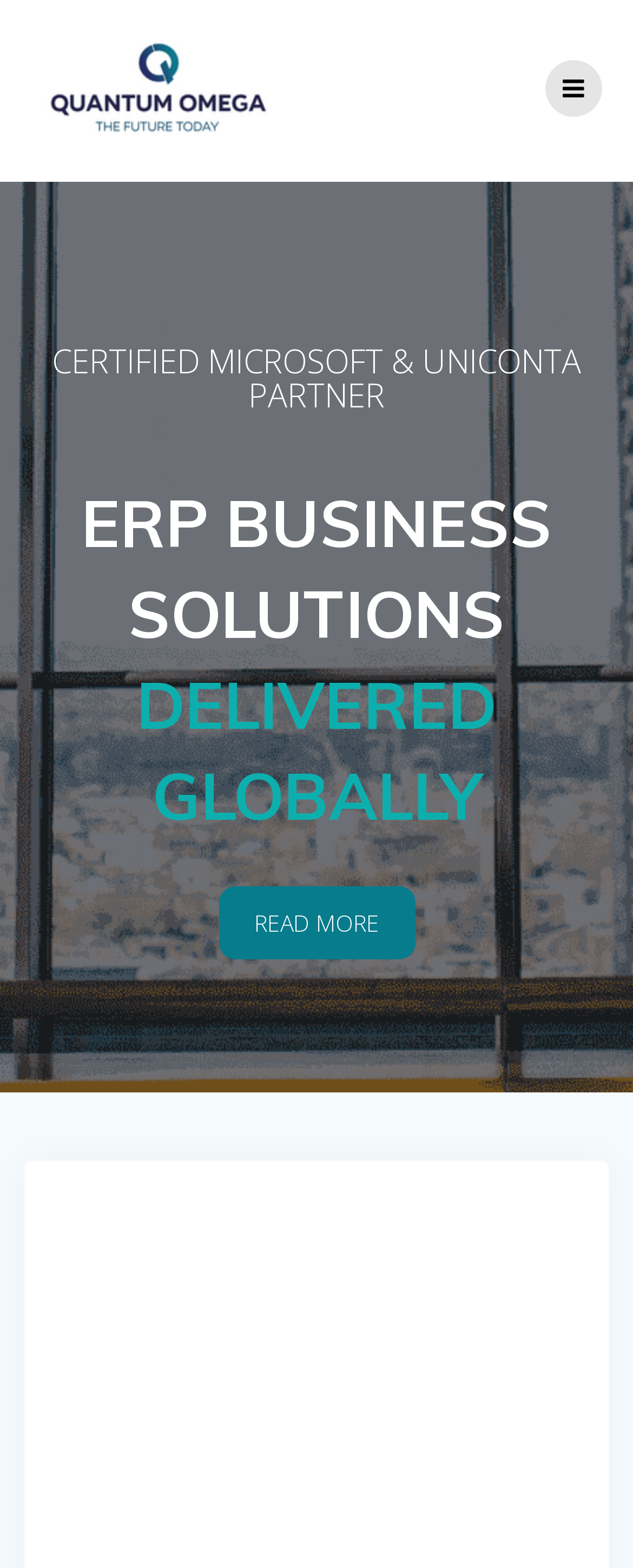Reply to the question below using a single word or brief phrase:
What are the ERP business solutions delivered?

Globally